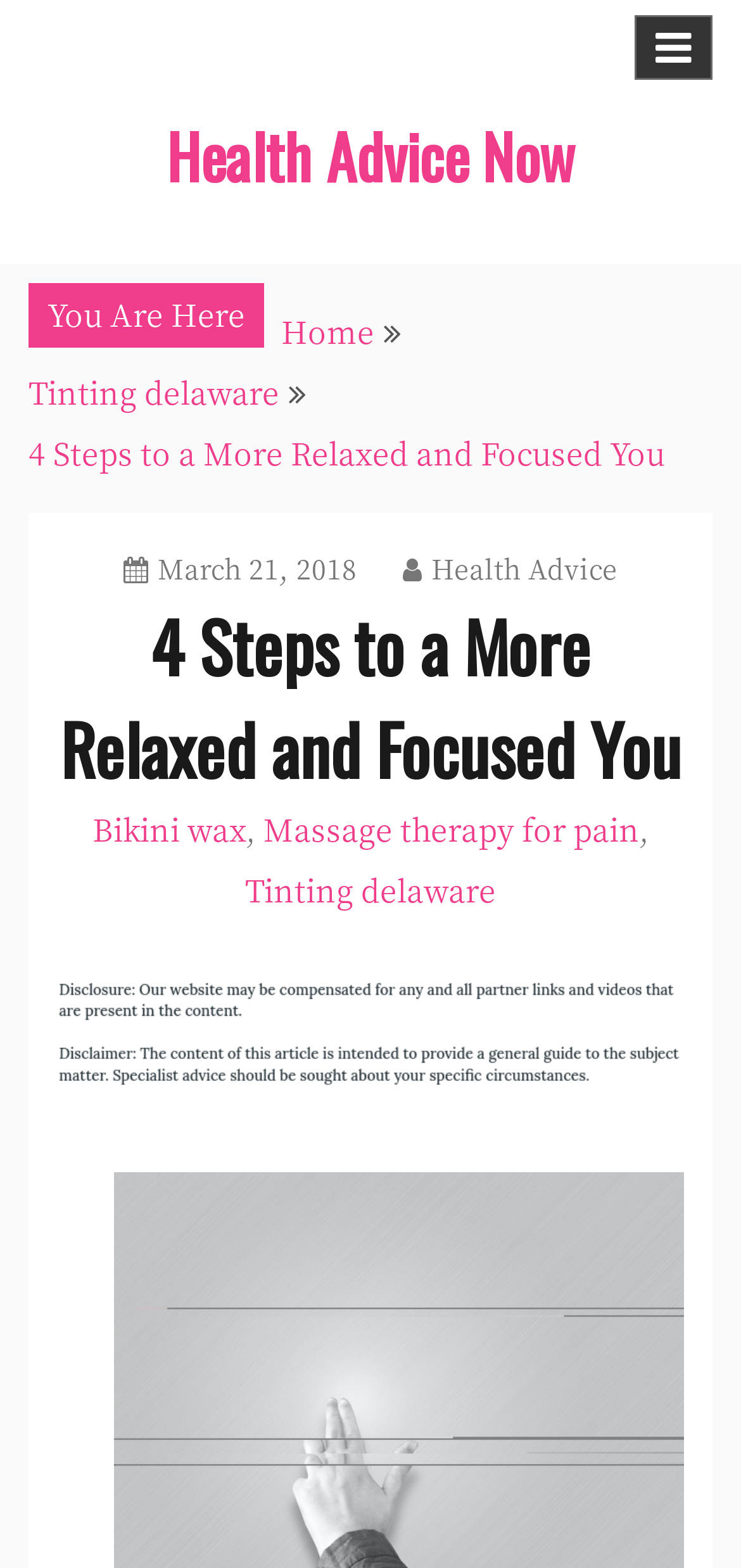Identify the bounding box coordinates of the clickable region necessary to fulfill the following instruction: "Go to Health Advice Now homepage". The bounding box coordinates should be four float numbers between 0 and 1, i.e., [left, top, right, bottom].

[0.224, 0.07, 0.776, 0.127]